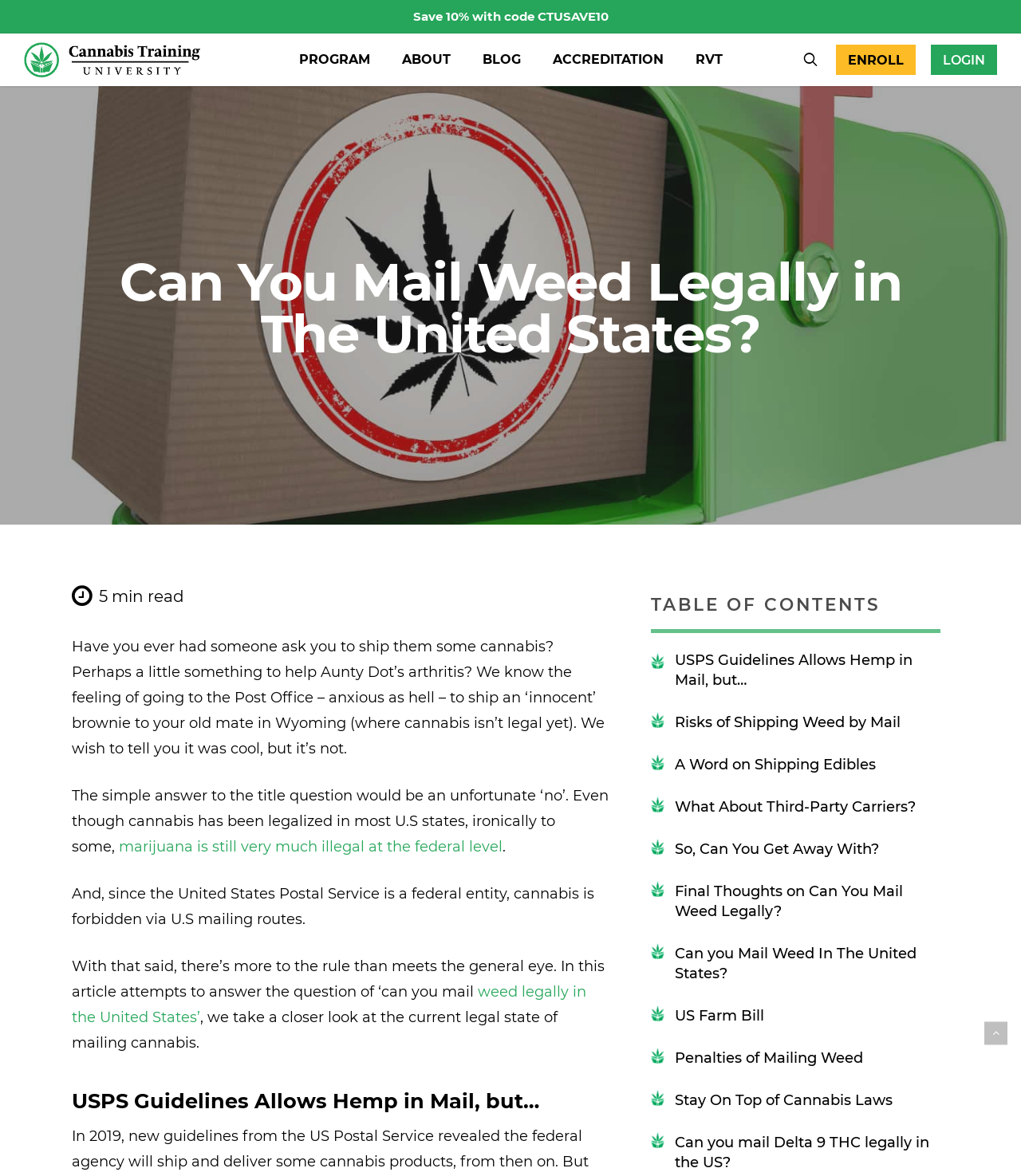Locate the bounding box coordinates of the element's region that should be clicked to carry out the following instruction: "Enroll now". The coordinates need to be four float numbers between 0 and 1, i.e., [left, top, right, bottom].

[0.819, 0.038, 0.897, 0.064]